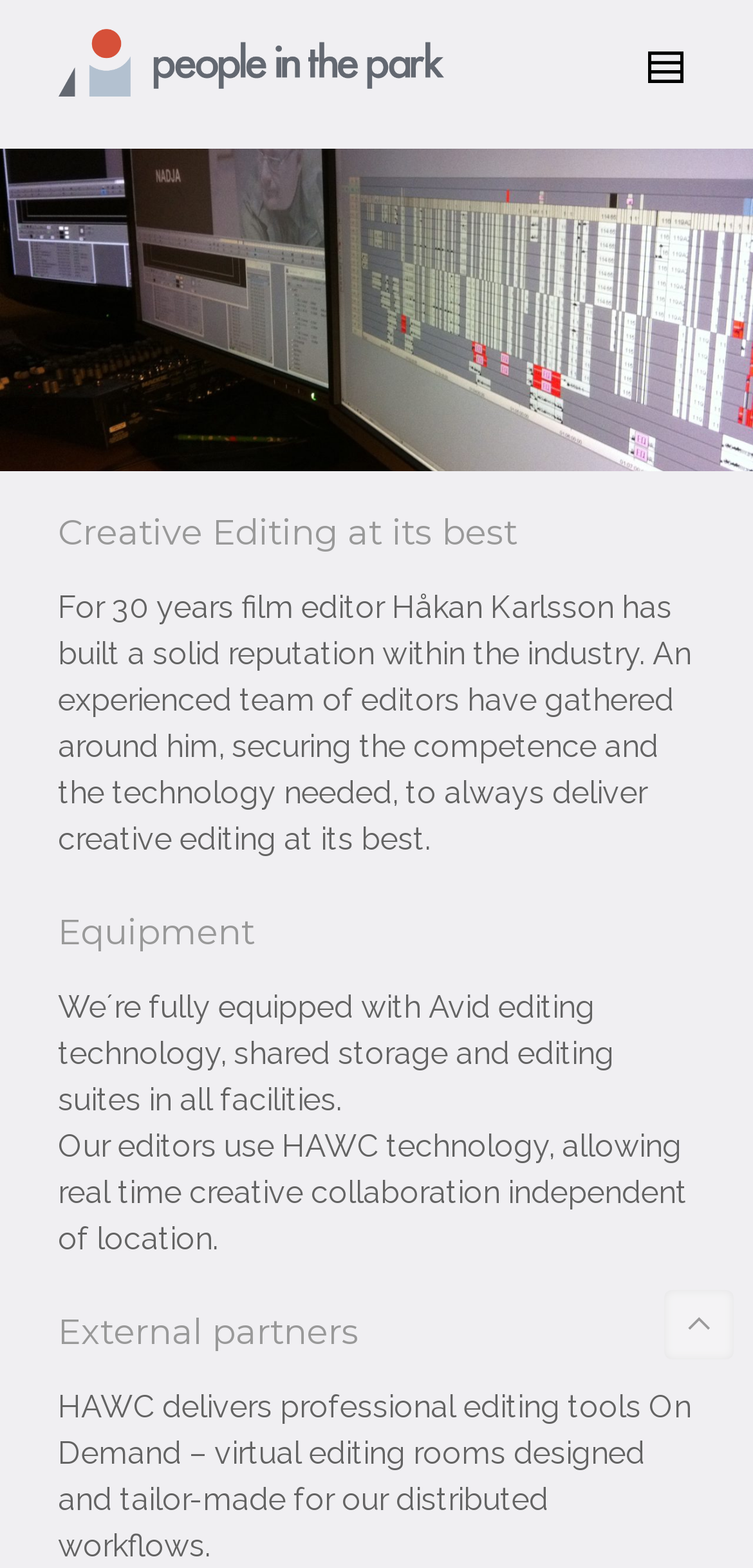What technology is used by the editors?
Kindly answer the question with as much detail as you can.

The technology used by the editors is obtained from the StaticText element which states 'We´re fully equipped with Avid editing technology, shared storage and editing suites in all facilities.' This indicates that the editors use Avid editing technology.